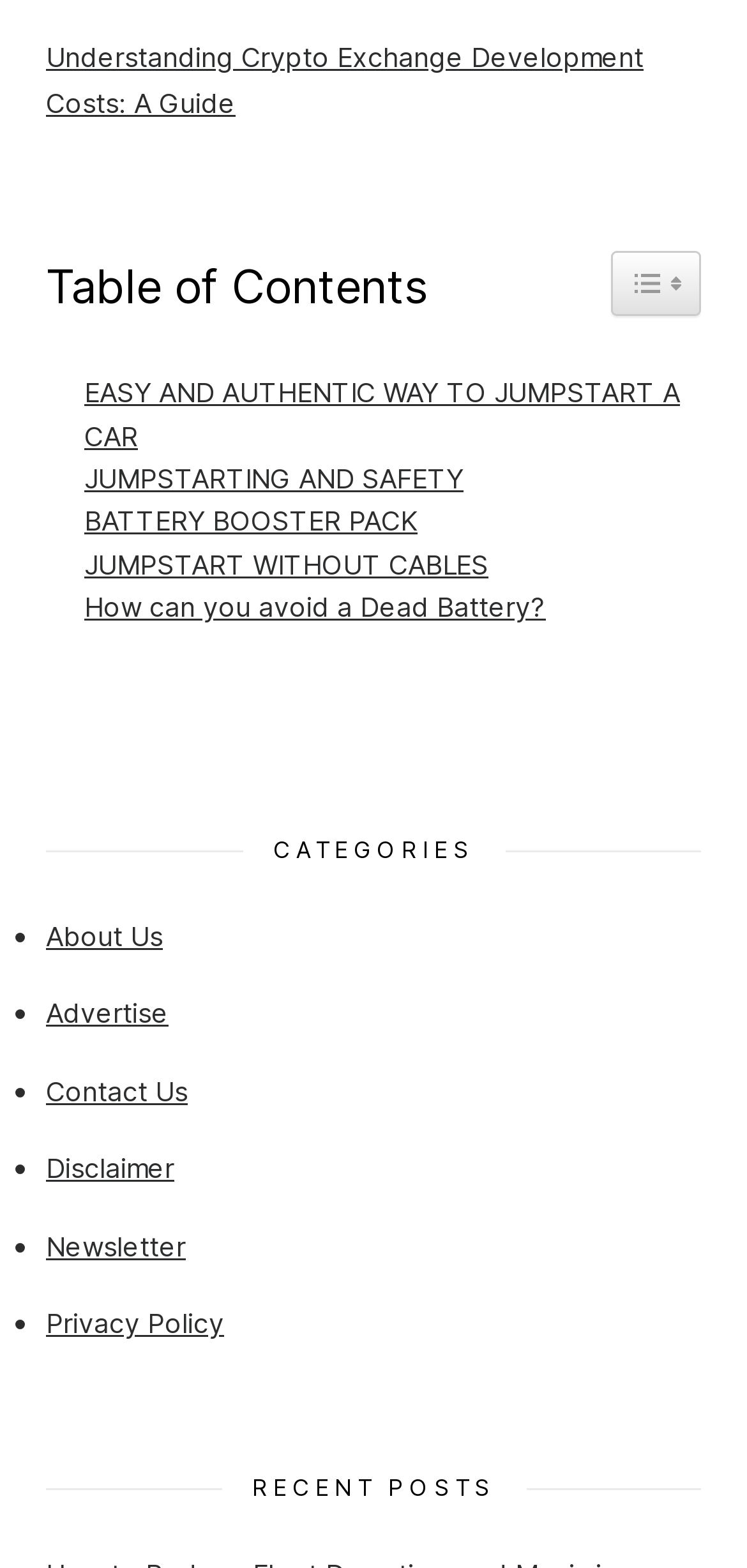Please reply with a single word or brief phrase to the question: 
What is the purpose of the 'Easy TOC' toggle icon?

To toggle table of contents